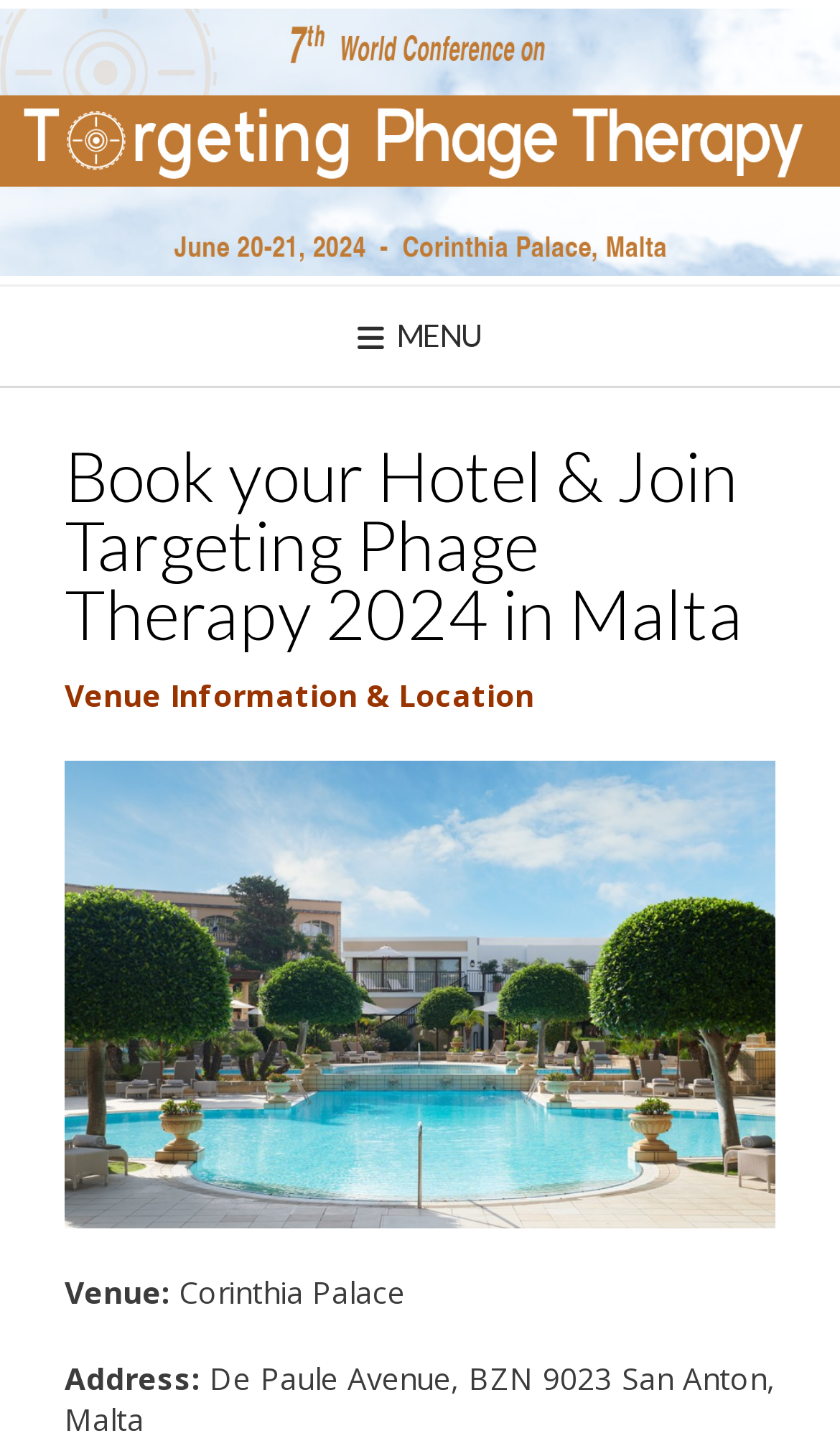Find the UI element described as: "title="Targeting Phage Therapy Congress"" and predict its bounding box coordinates. Ensure the coordinates are four float numbers between 0 and 1, [left, top, right, bottom].

[0.0, 0.006, 1.0, 0.191]